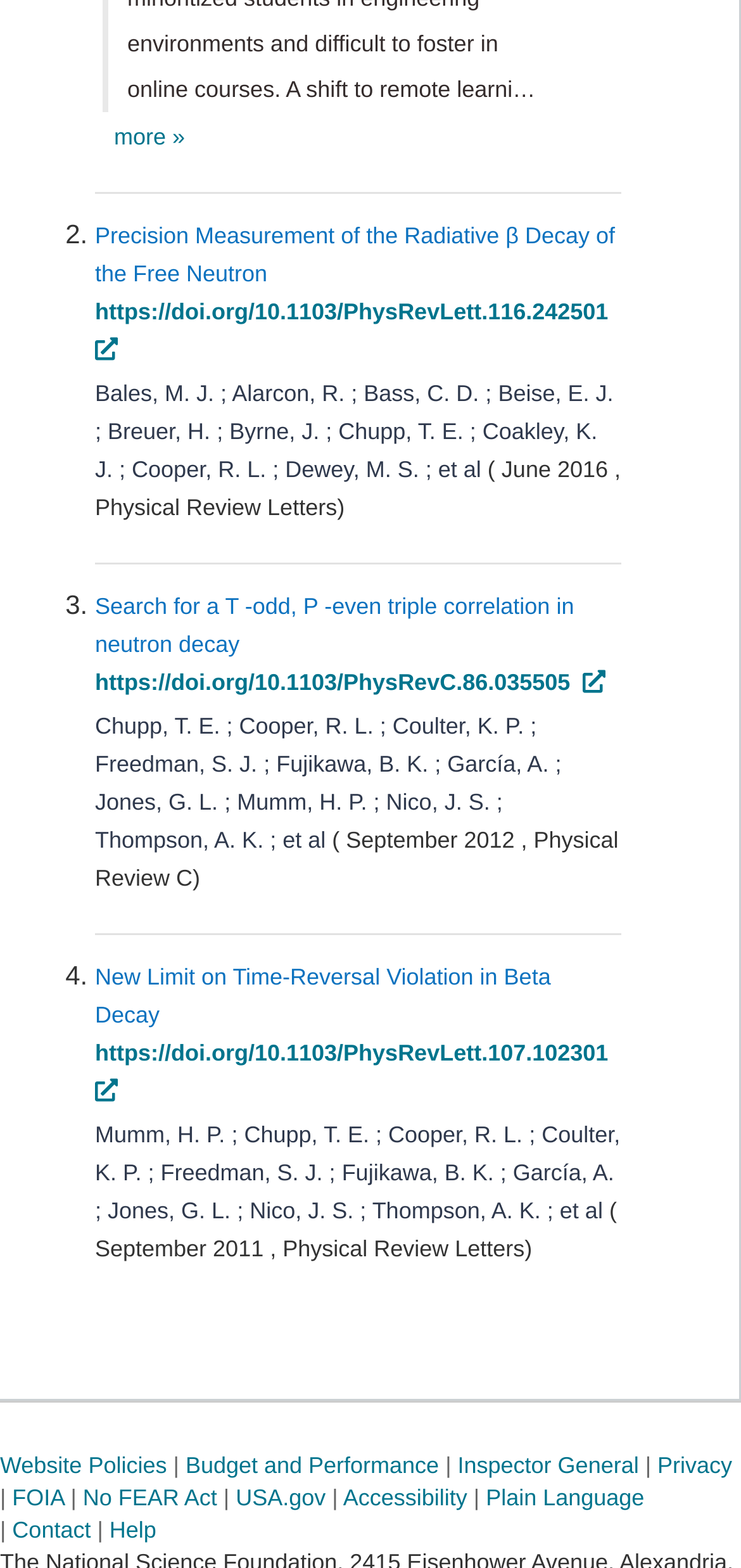What is the date of the third article?
Refer to the image and give a detailed answer to the query.

I looked at the list of articles and found the date of the third article, which is 'September 2012'.